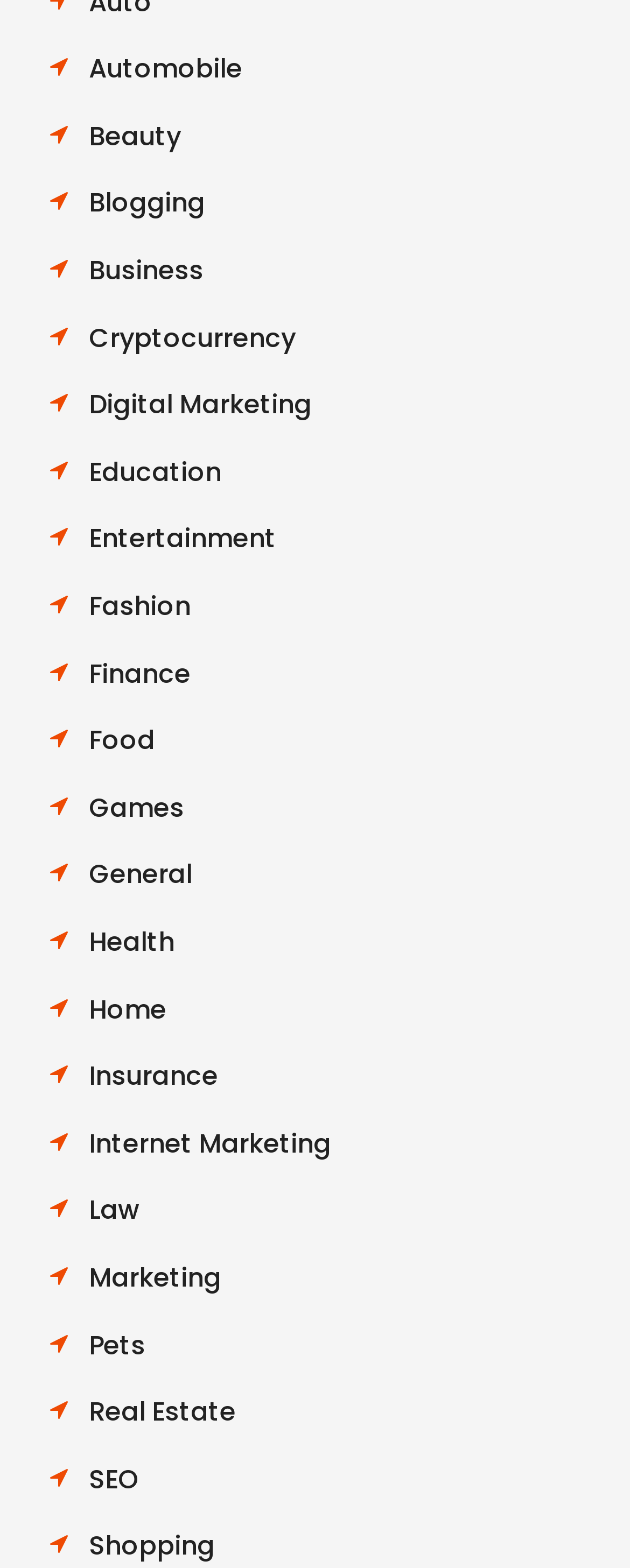Identify the bounding box coordinates for the element you need to click to achieve the following task: "Learn about Digital Marketing". Provide the bounding box coordinates as four float numbers between 0 and 1, in the form [left, top, right, bottom].

[0.141, 0.246, 0.495, 0.27]